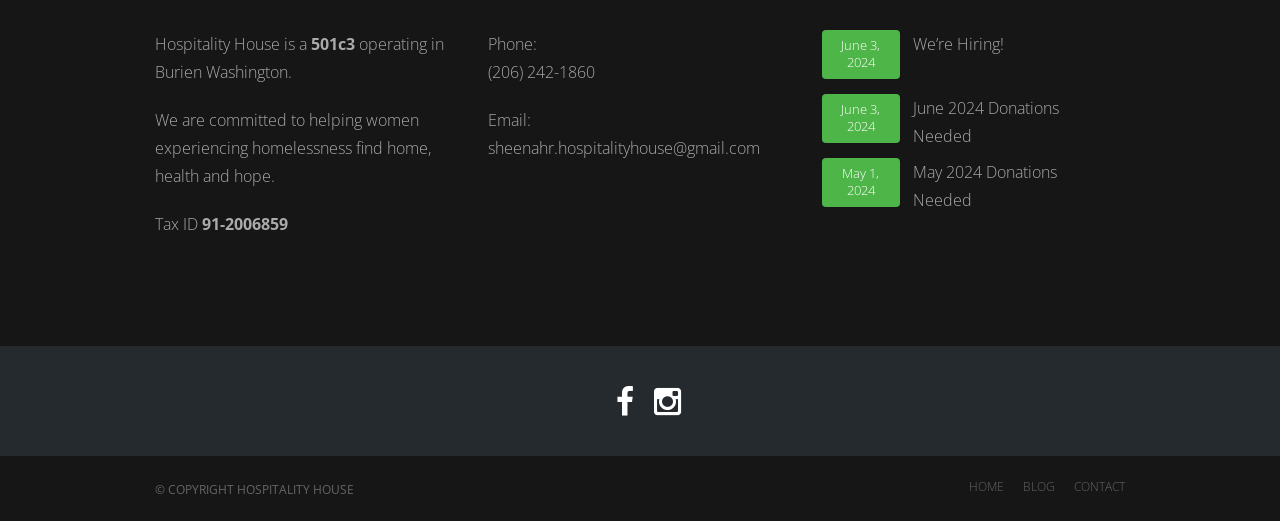Please answer the following question using a single word or phrase: 
What is the phone number of Hospitality House?

(206) 242-1860